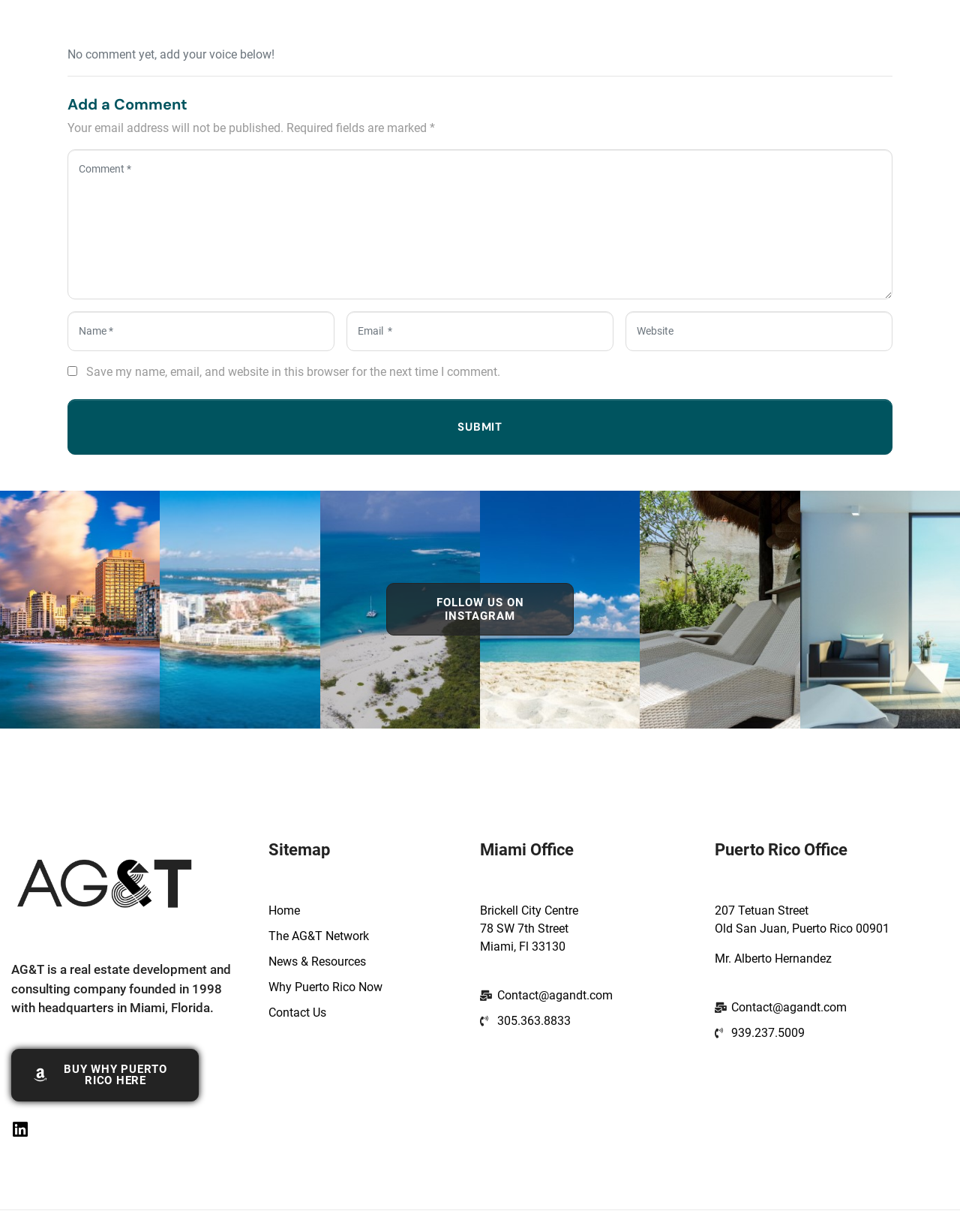How many images are there in the gallery section?
Please use the image to deliver a detailed and complete answer.

The gallery section contains 6 images, each with a corresponding link. The images are of different scenes, including a resort skyline, a beach lounge, and a luxury bedroom.